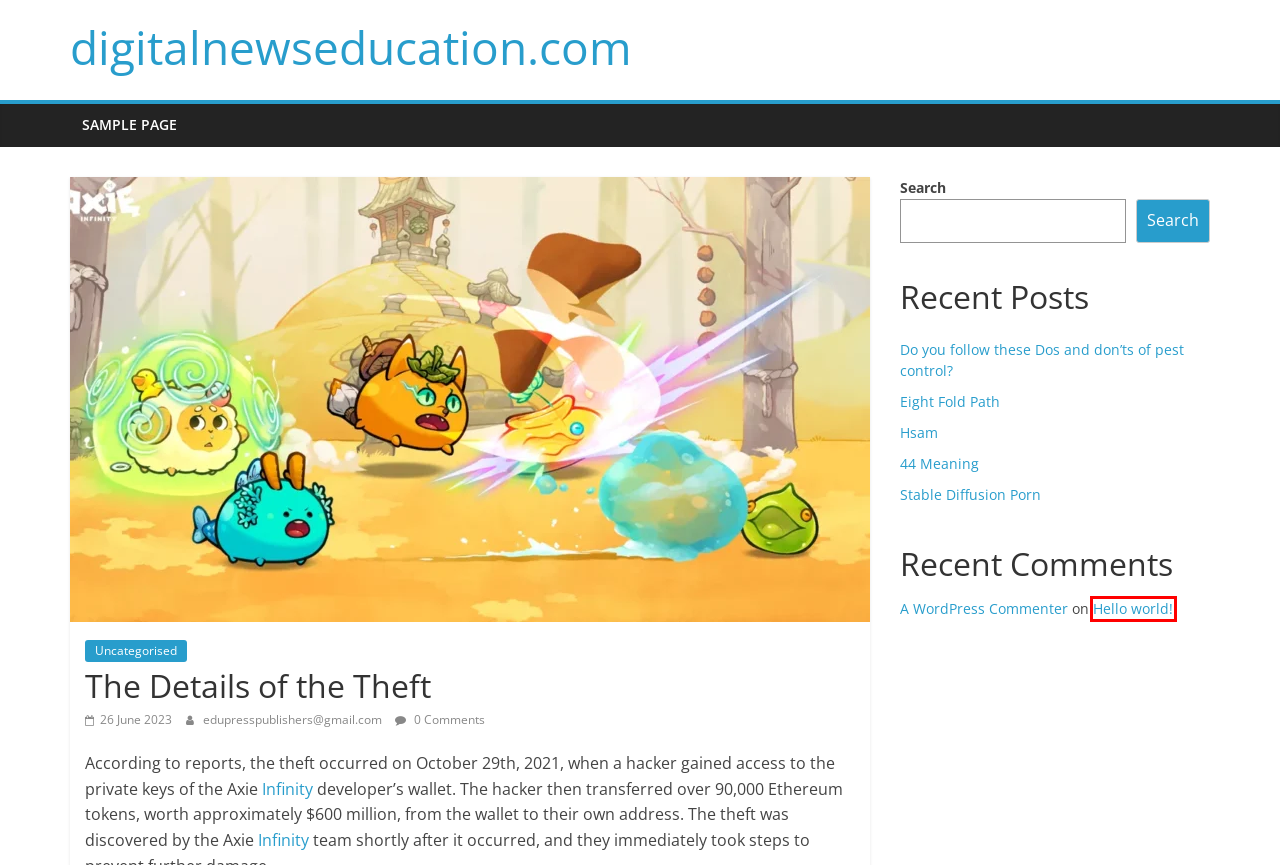You are looking at a webpage screenshot with a red bounding box around an element. Pick the description that best matches the new webpage after interacting with the element in the red bounding box. The possible descriptions are:
A. 44 Meaning - digitalnewseducation.com
B. Do you follow these Dos and don’ts of pest control? - digitalnewseducation.com
C. digitalnewseducation.com -
D. Uncategorised Archives - digitalnewseducation.com
E. Hello world! - digitalnewseducation.com
F. Introducing the Revolutionary Store 600m 230bpereztechcrunch - digitalnewseducation.com
G. Hsam - digitalnewseducation.com
H. Eight Fold Path - digitalnewseducation.com

E